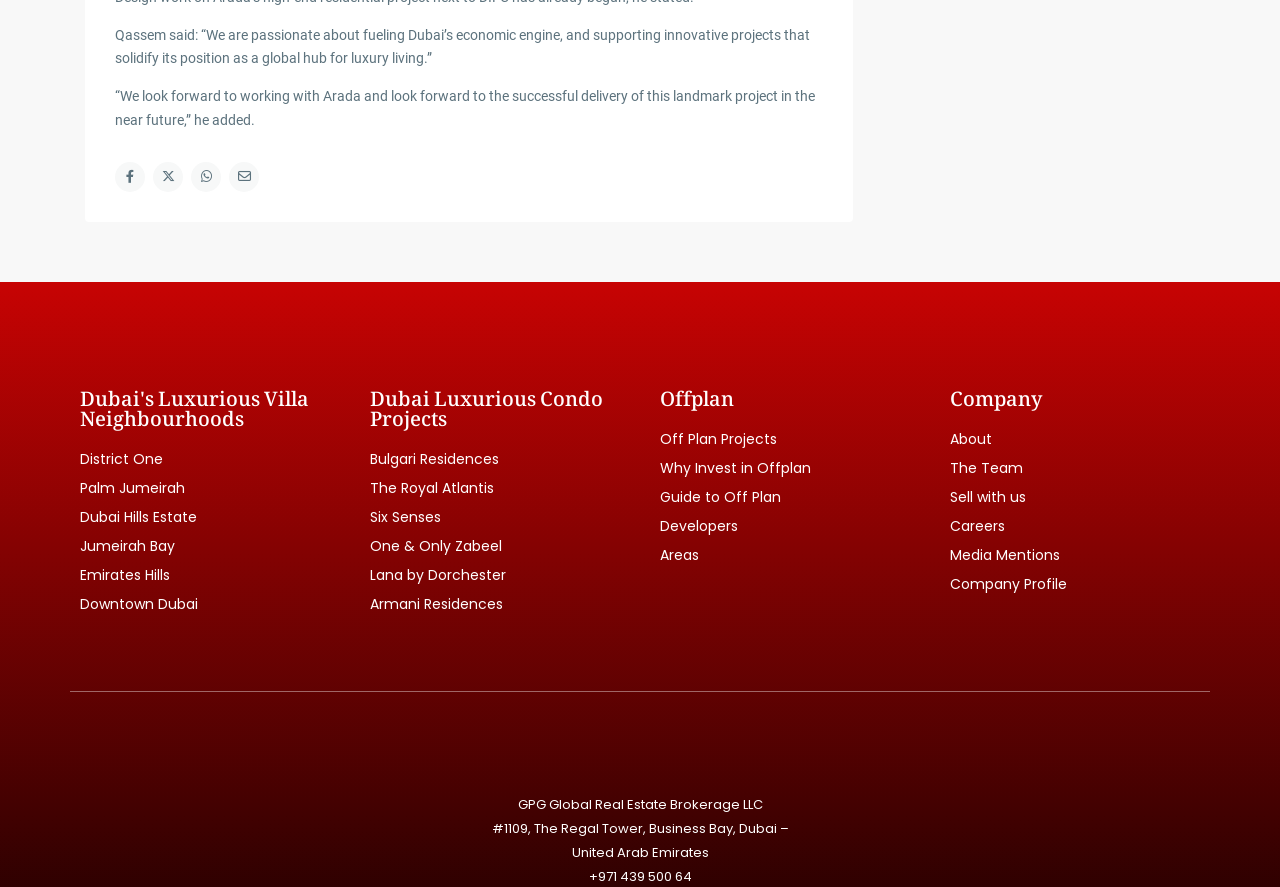Determine the coordinates of the bounding box that should be clicked to complete the instruction: "Click on District One". The coordinates should be represented by four float numbers between 0 and 1: [left, top, right, bottom].

[0.062, 0.509, 0.258, 0.525]